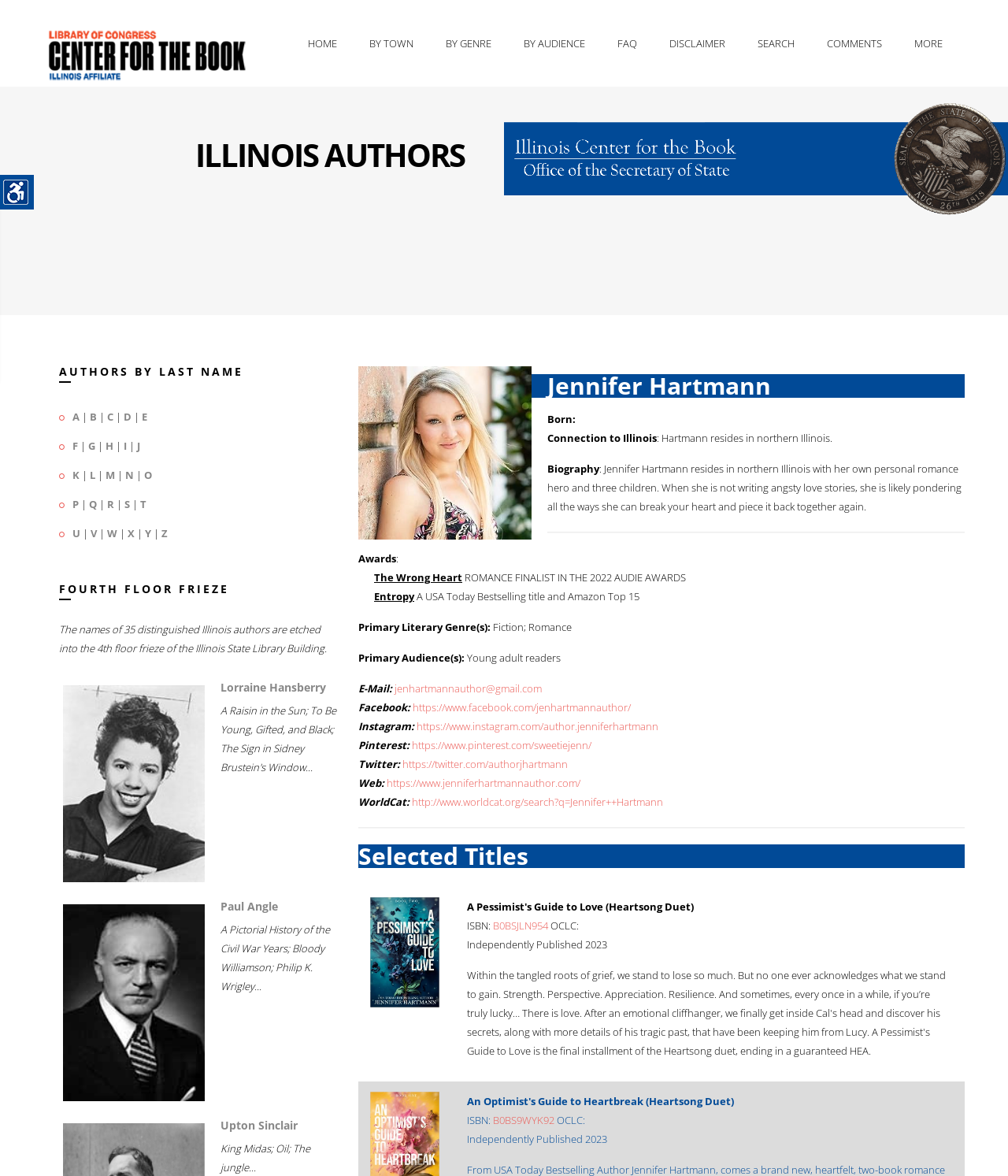What is the genre of Jennifer Hartmann's books?
Refer to the image and give a detailed response to the question.

I read Jennifer Hartmann's biography on the page and found that she writes angsty love stories, which suggests that her books are in the romance genre.